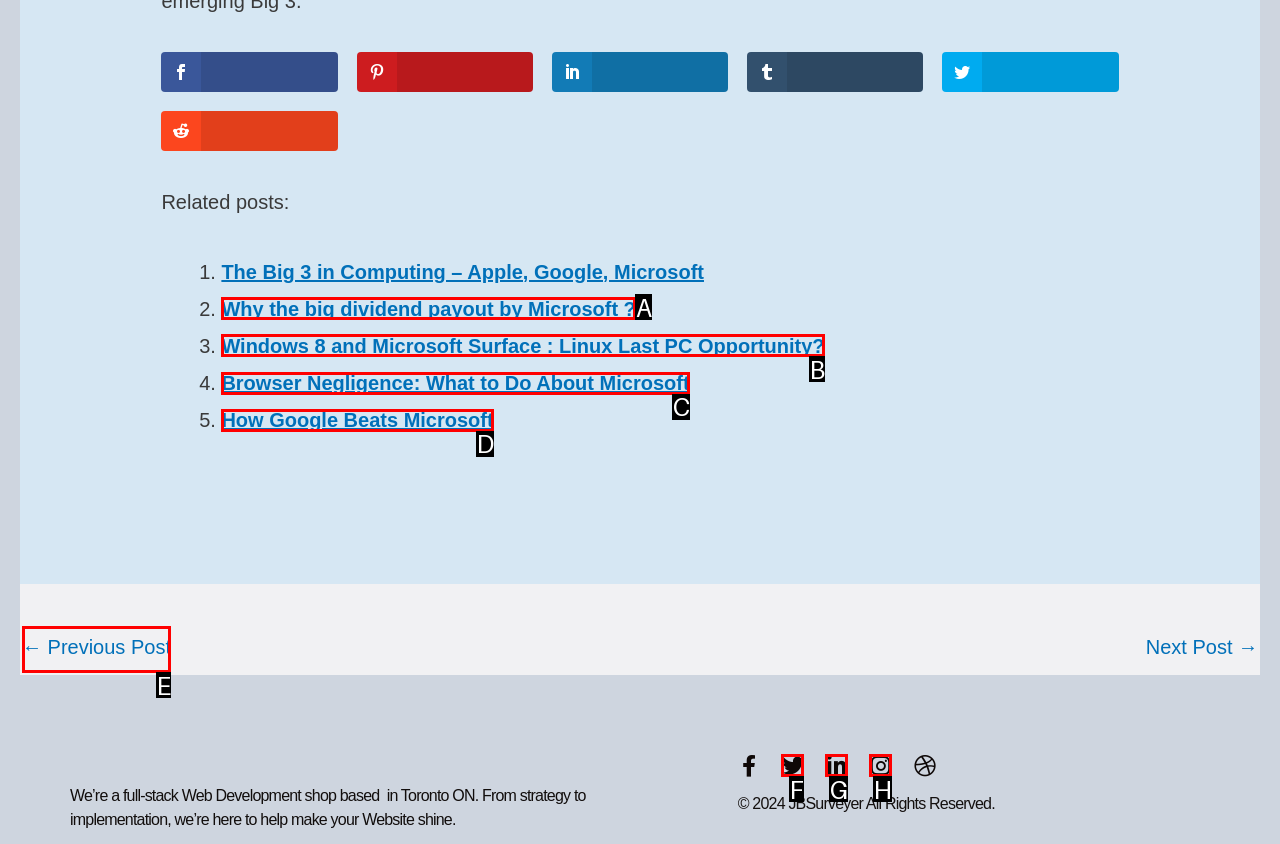Find the HTML element that matches the description: ← Previous Post. Answer using the letter of the best match from the available choices.

E